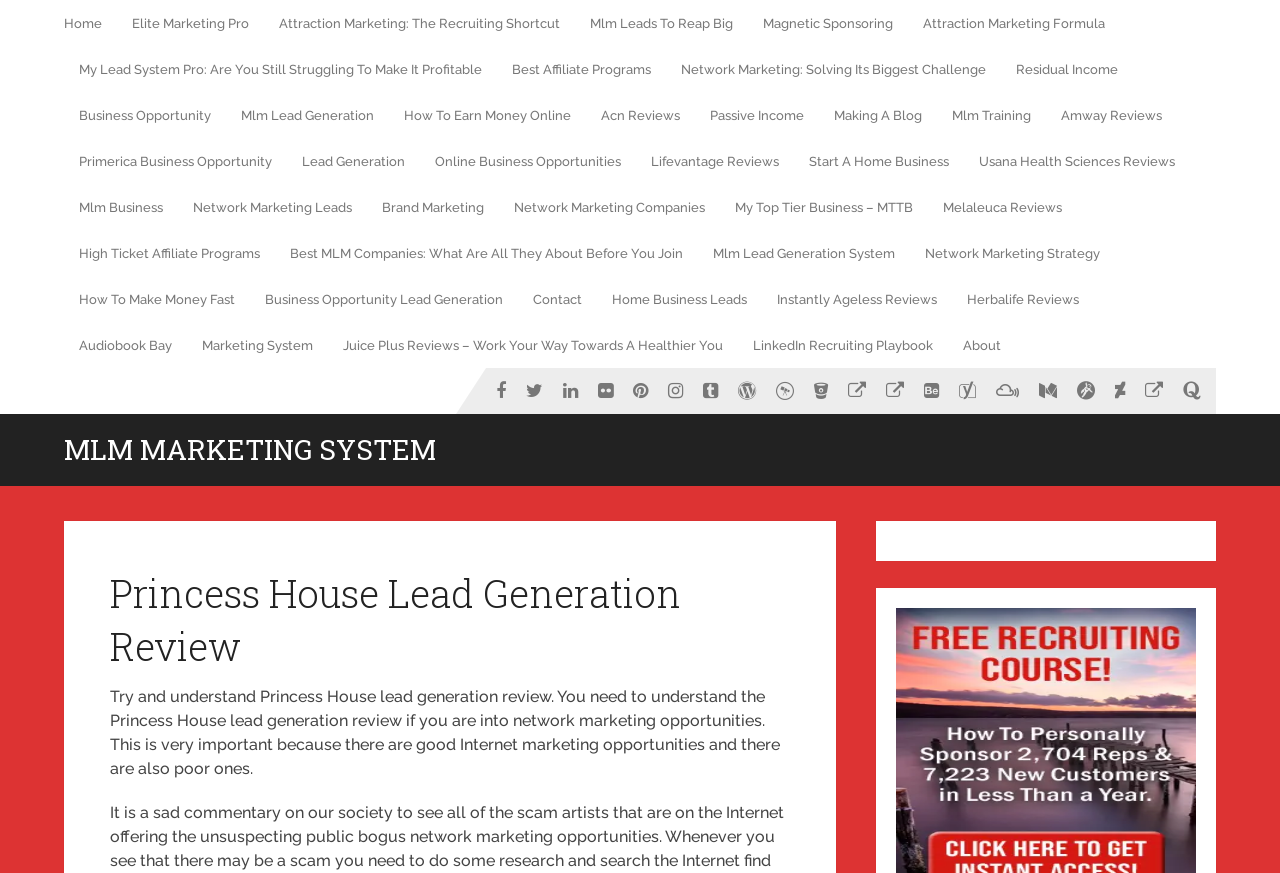Use the details in the image to answer the question thoroughly: 
What is the focus of the webpage?

The webpage appears to be focused on providing information and resources related to network marketing opportunities, as evidenced by the text content, links, and headings, which all point to a focus on MLM marketing systems and opportunities.